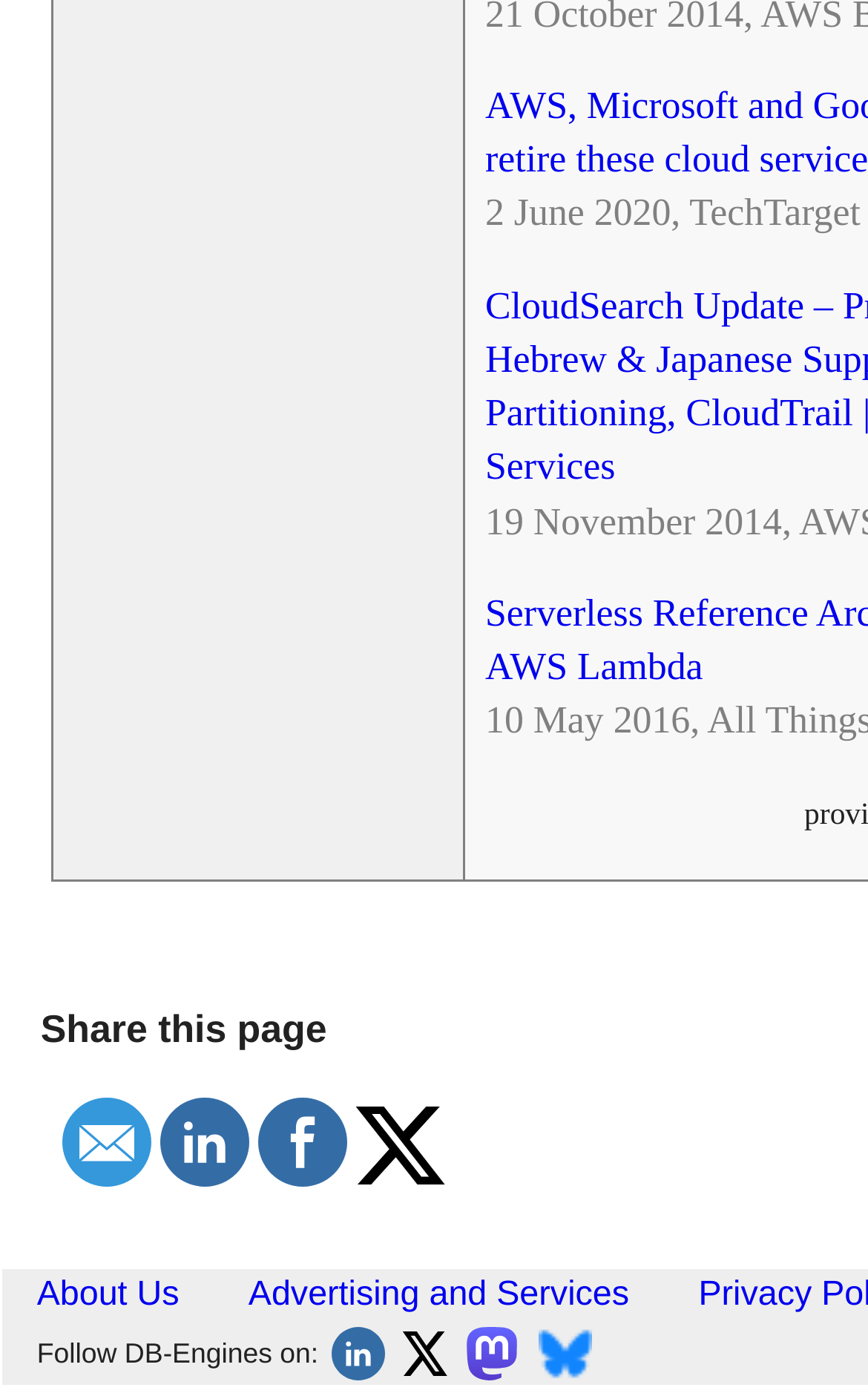Please answer the following question using a single word or phrase: What is the purpose of the 'Send email' link?

To share via email